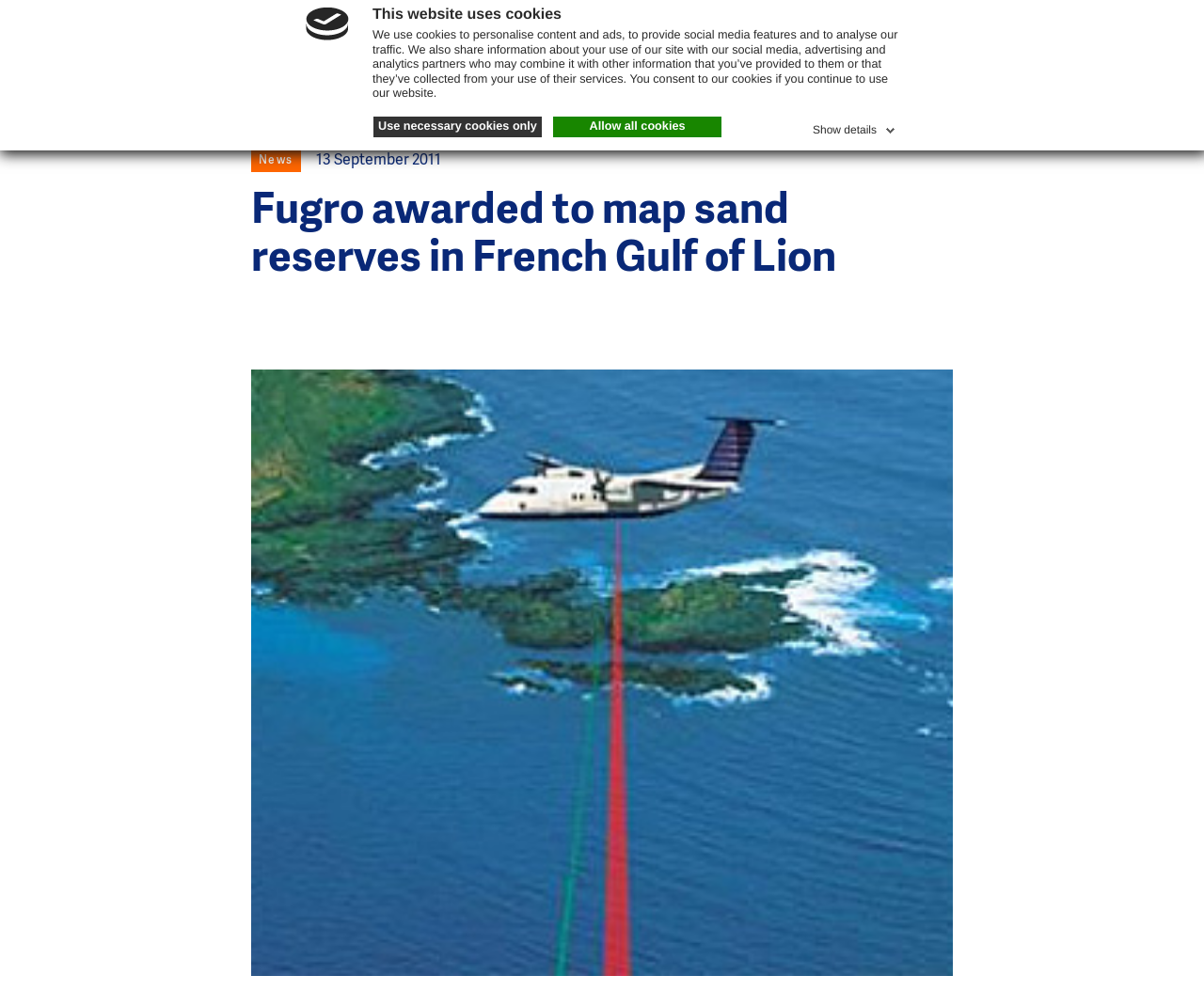Can you give a detailed response to the following question using the information from the image? What is the logo of the website?

The logo is located at the top left corner of the webpage, and it is an image element with a bounding box coordinate of [0.254, 0.007, 0.29, 0.04].